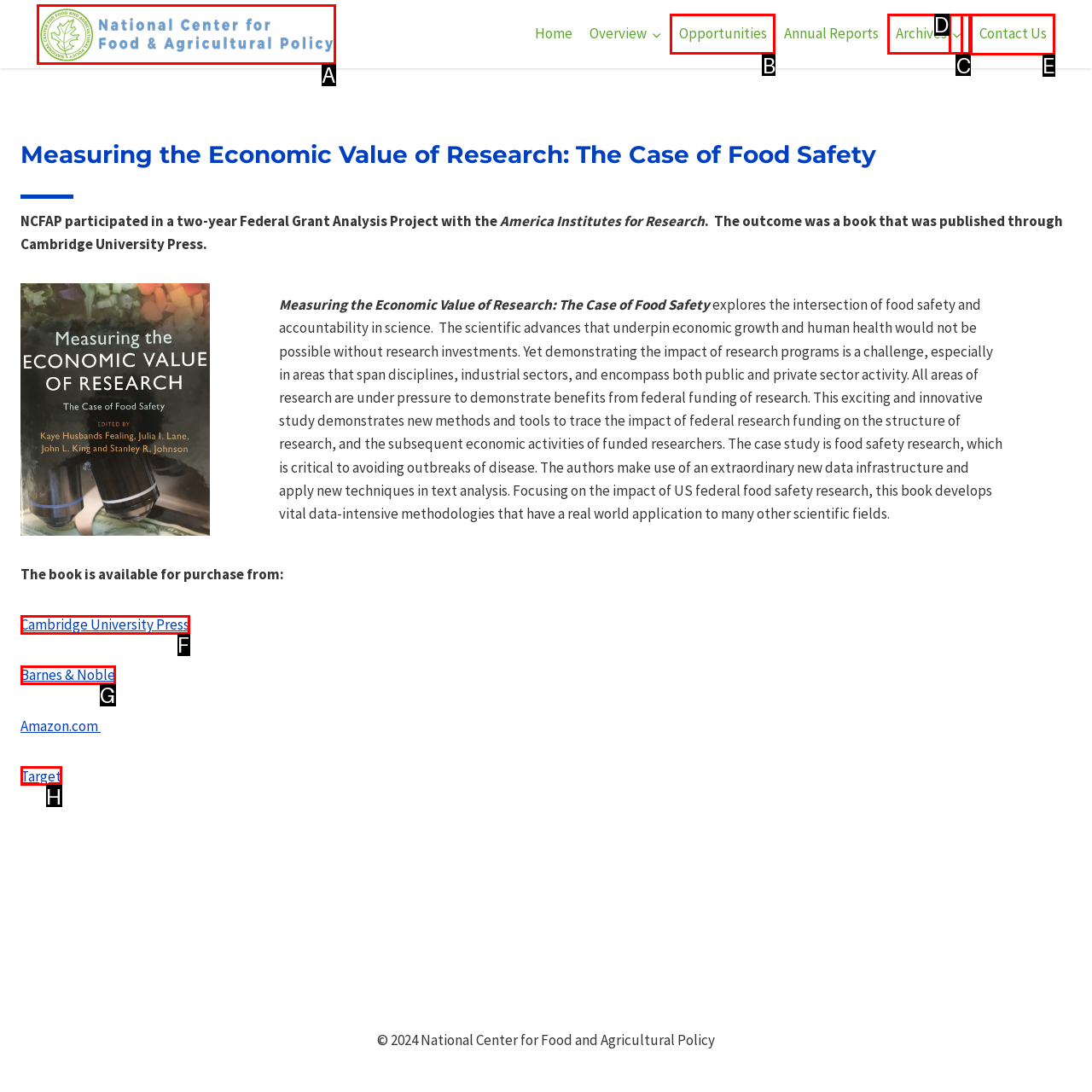Indicate which red-bounded element should be clicked to perform the task: Contact Us Answer with the letter of the correct option.

E